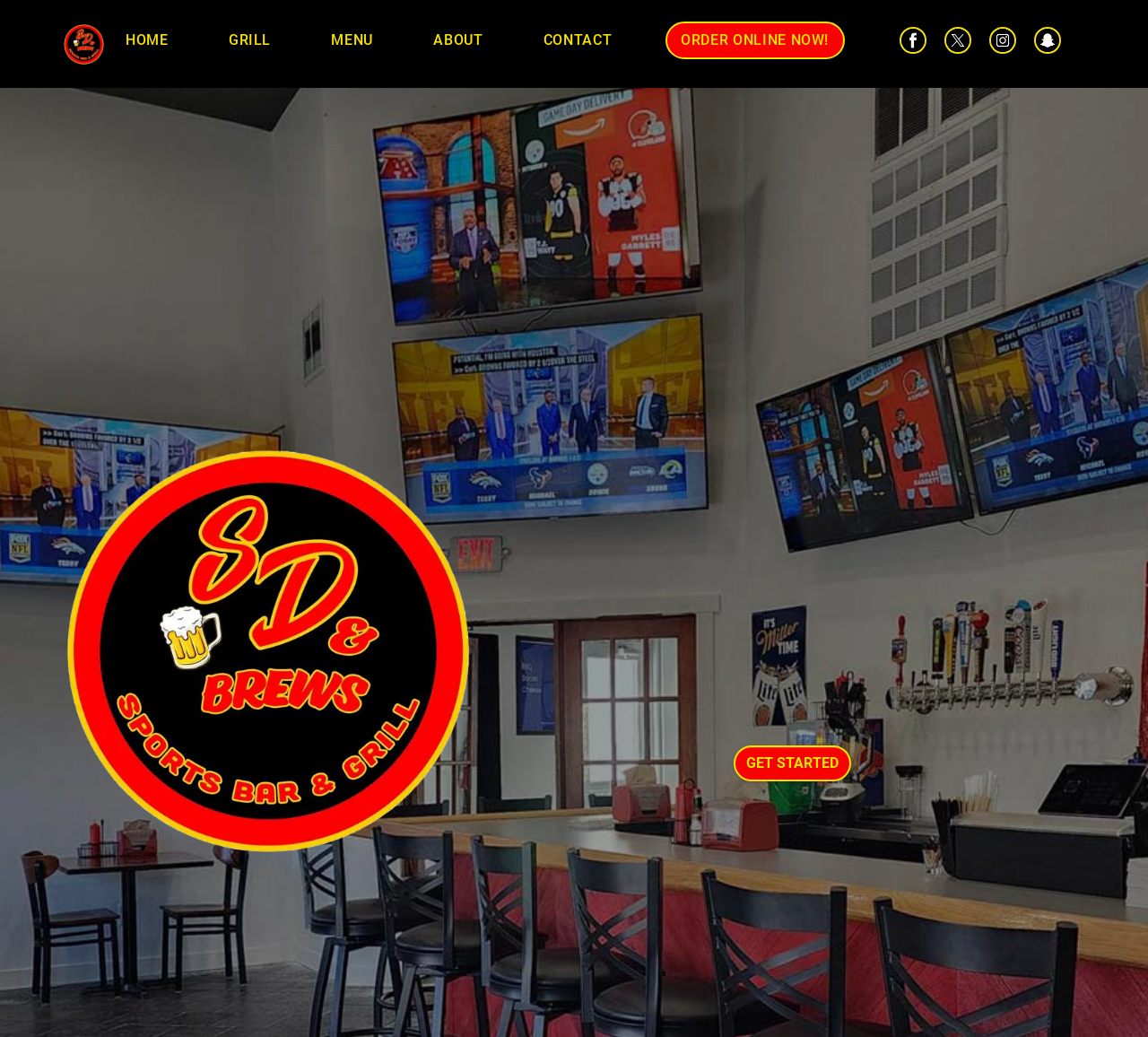How many big-screen TVs are there? Based on the image, give a response in one word or a short phrase.

Eighteen